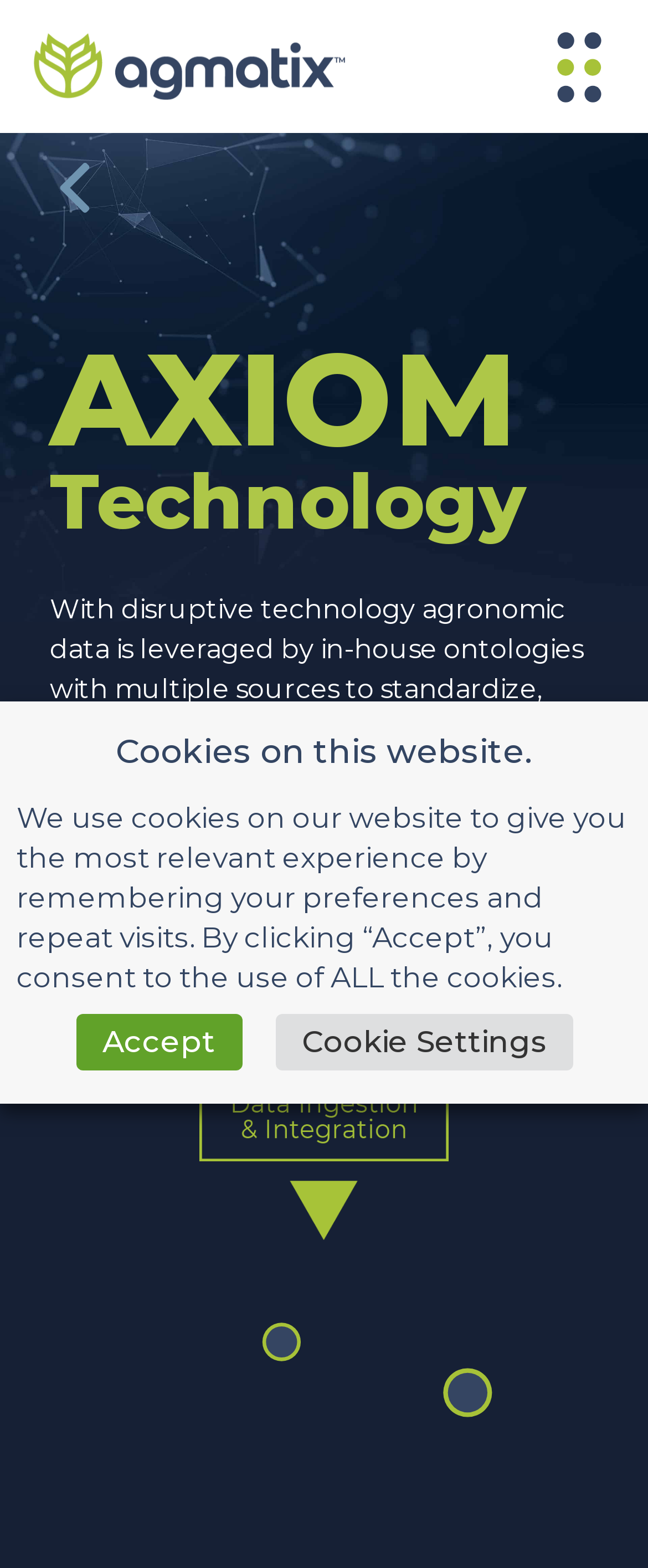Answer the question below using just one word or a short phrase: 
What is the purpose of the chat widget?

Provide customer support